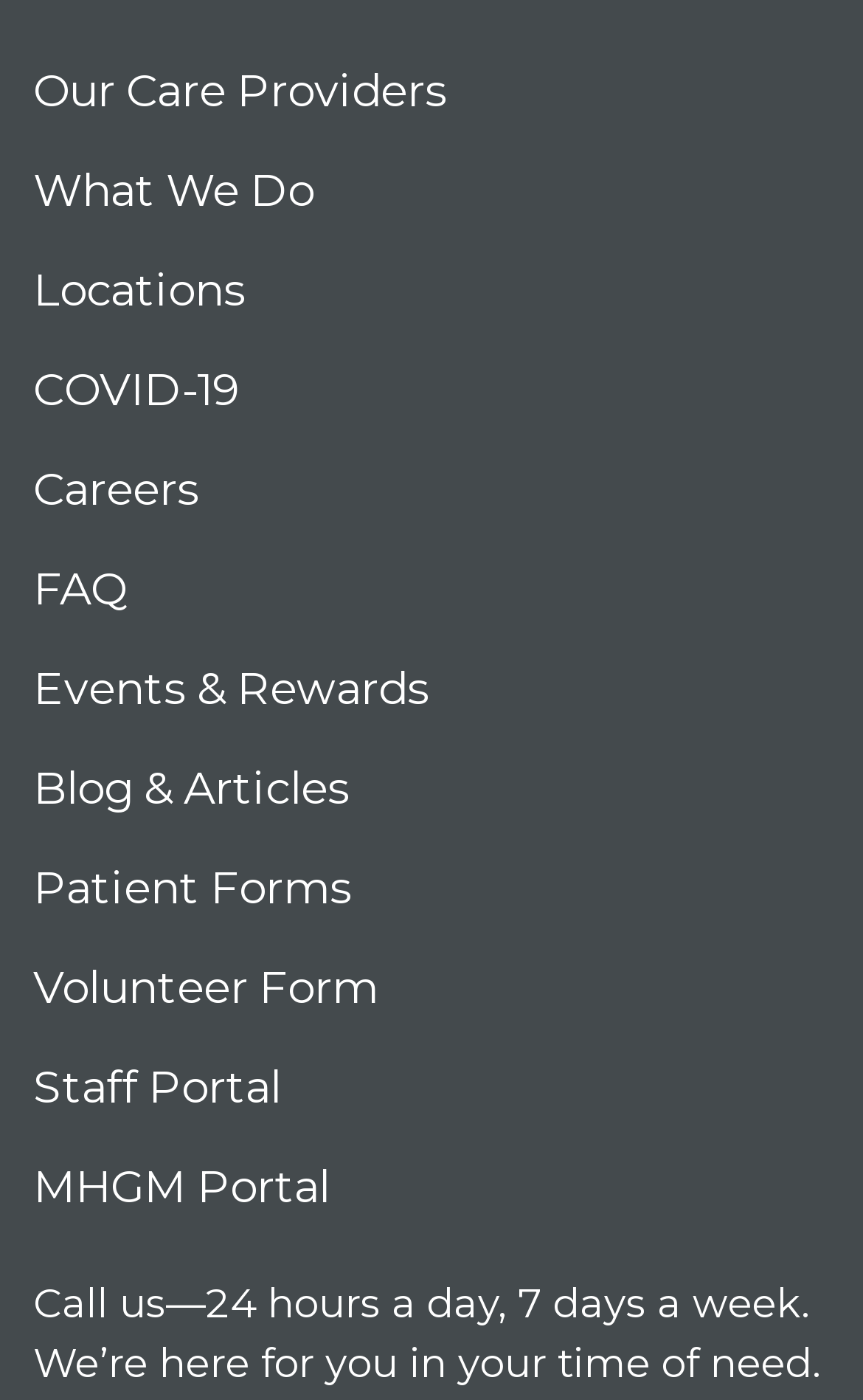How many words are in the call-to-action text?
Based on the visual, give a brief answer using one word or a short phrase.

15